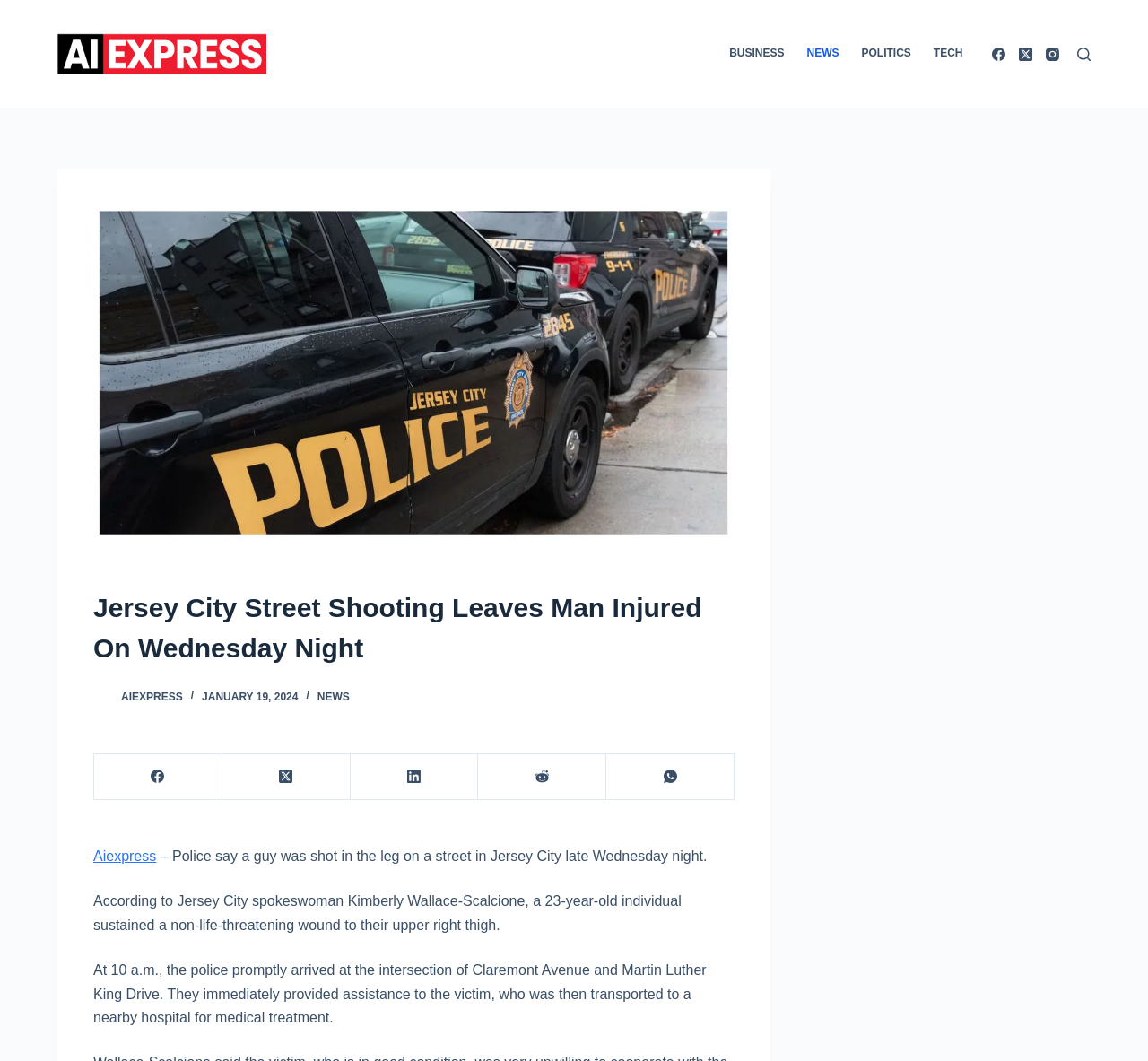Identify the bounding box coordinates of the region I need to click to complete this instruction: "Go to NEWS page".

[0.693, 0.0, 0.741, 0.101]